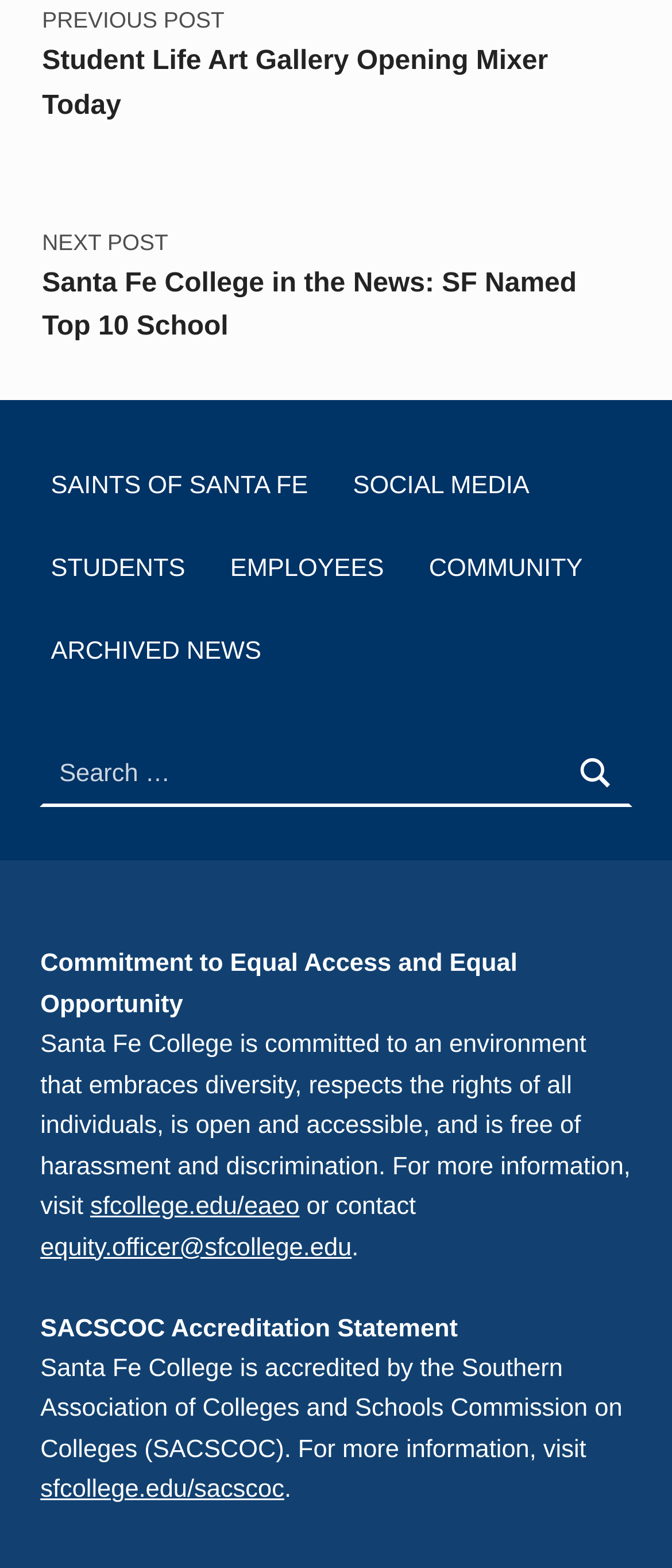Using the description "Social Media", predict the bounding box of the relevant HTML element.

[0.51, 0.288, 0.803, 0.329]